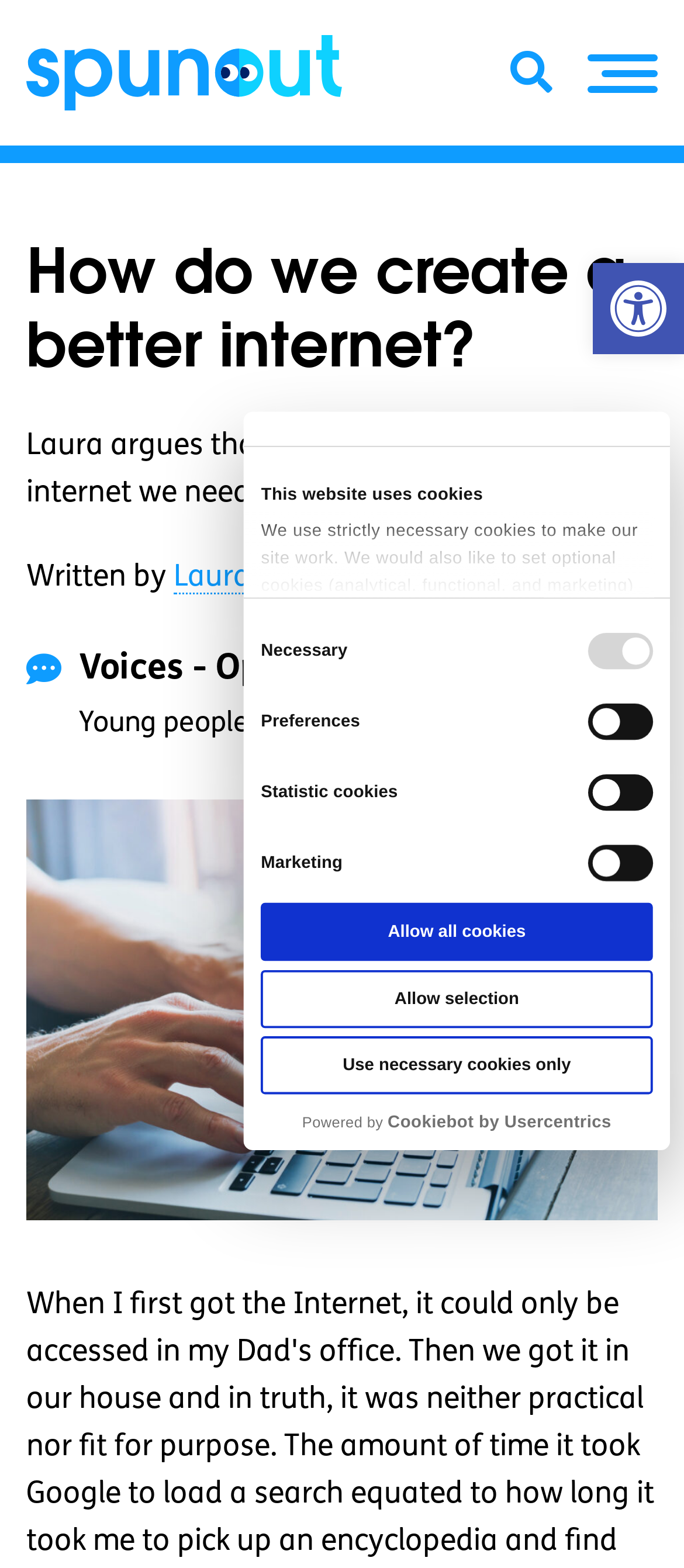Could you highlight the region that needs to be clicked to execute the instruction: "Click the button to show details"?

[0.736, 0.601, 0.929, 0.618]